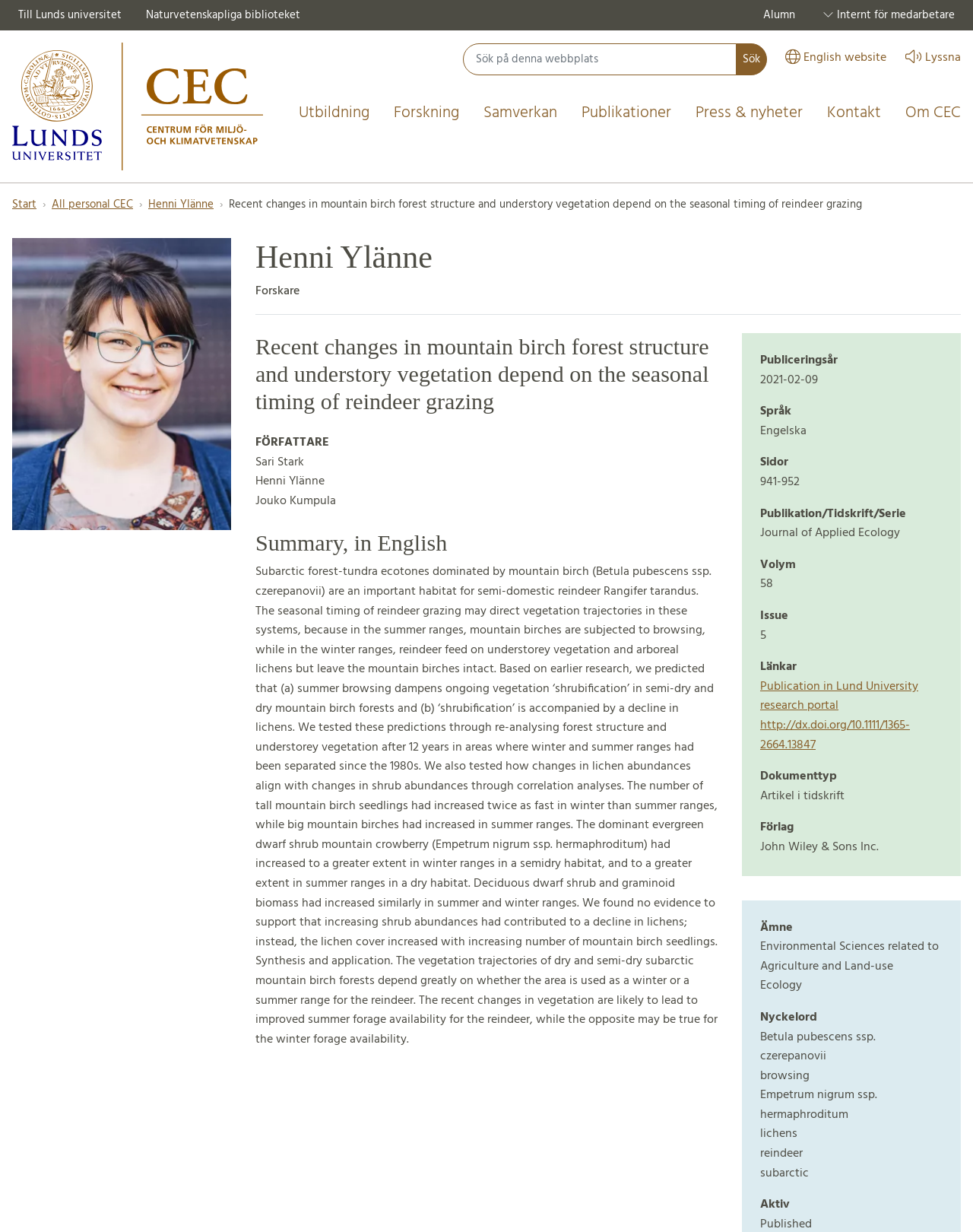Refer to the image and answer the question with as much detail as possible: What is the volume number of the publication?

The volume number is mentioned in the StaticText element with the text '58' which is part of the publication information.